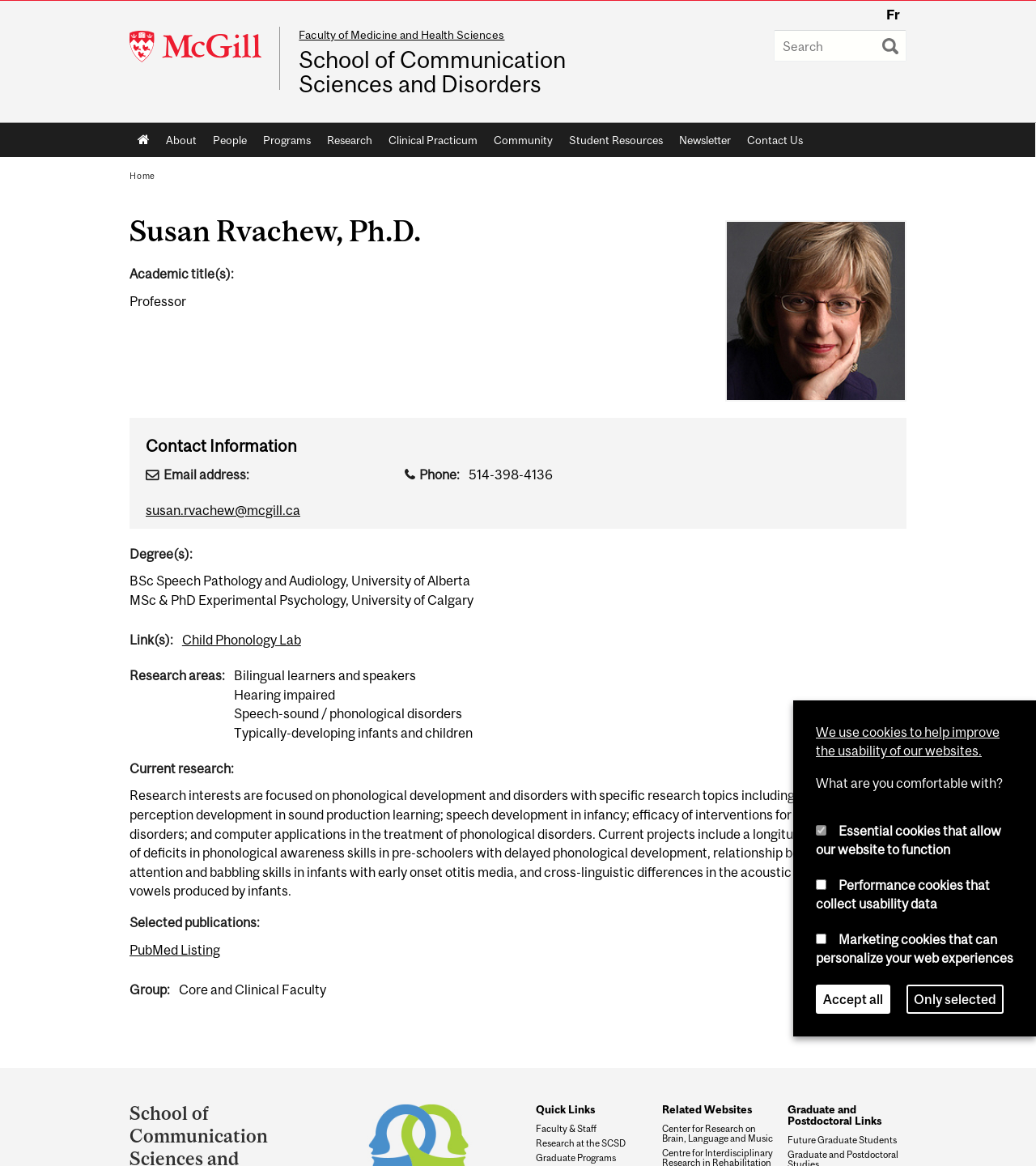Given the content of the image, can you provide a detailed answer to the question?
What is the academic title of Susan Rvachew?

I found the answer by looking at the section that describes Susan Rvachew, Ph.D. and found the text 'Academic title(s): Professor'.